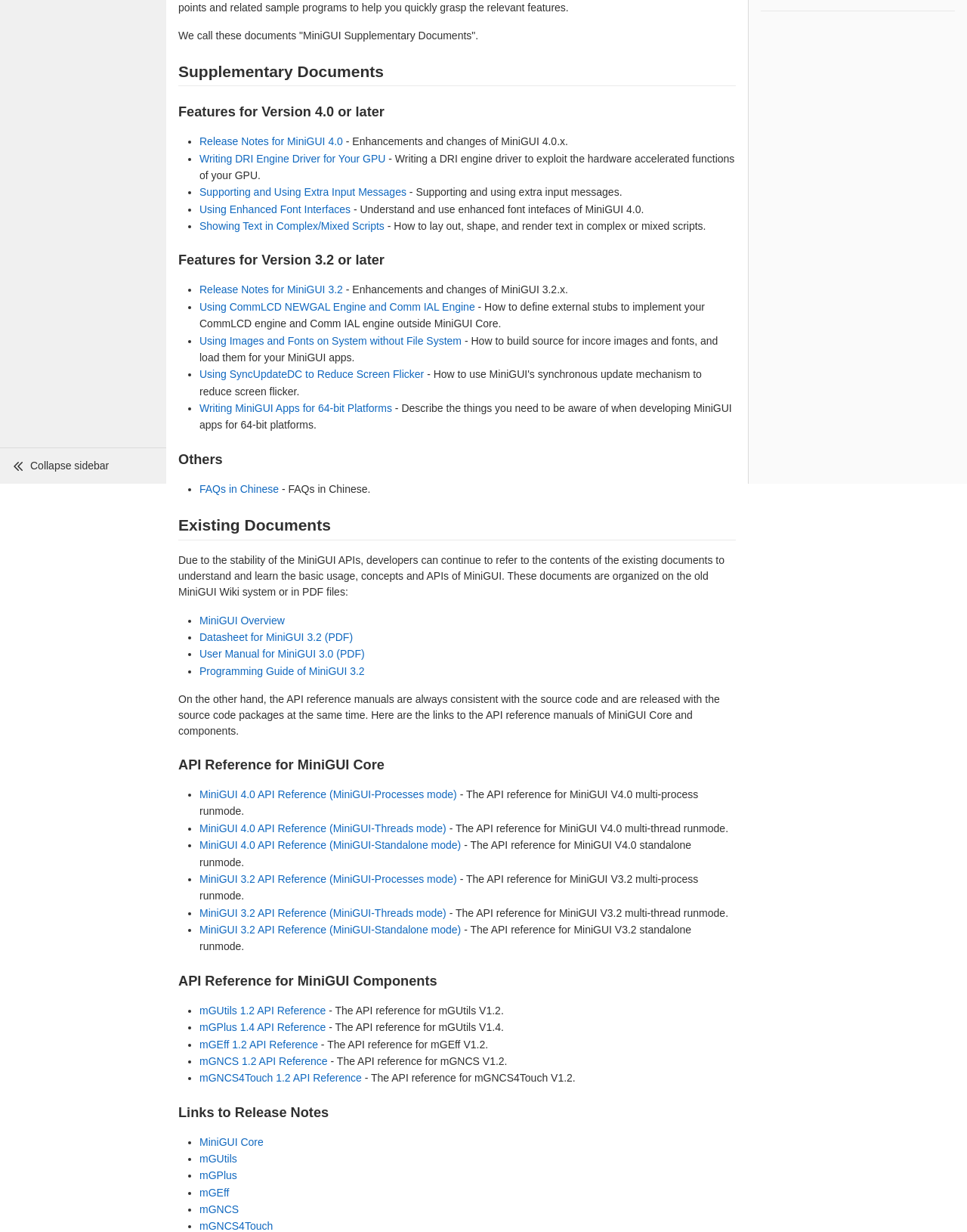Locate the bounding box of the UI element described by: "mGEff" in the given webpage screenshot.

[0.206, 0.963, 0.237, 0.973]